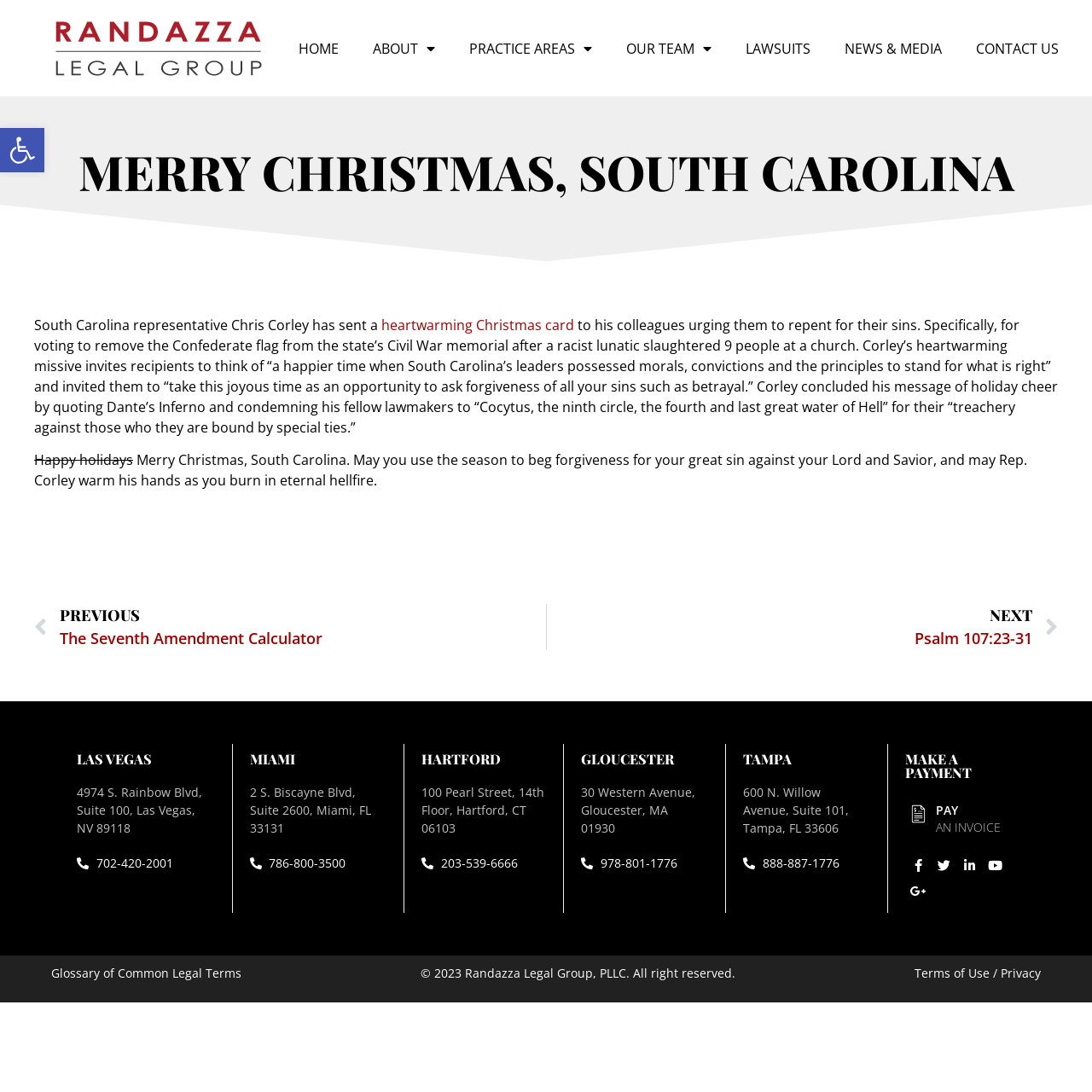Can you provide the bounding box coordinates for the element that should be clicked to implement the instruction: "Click the 'HOME' link"?

[0.258, 0.026, 0.326, 0.062]